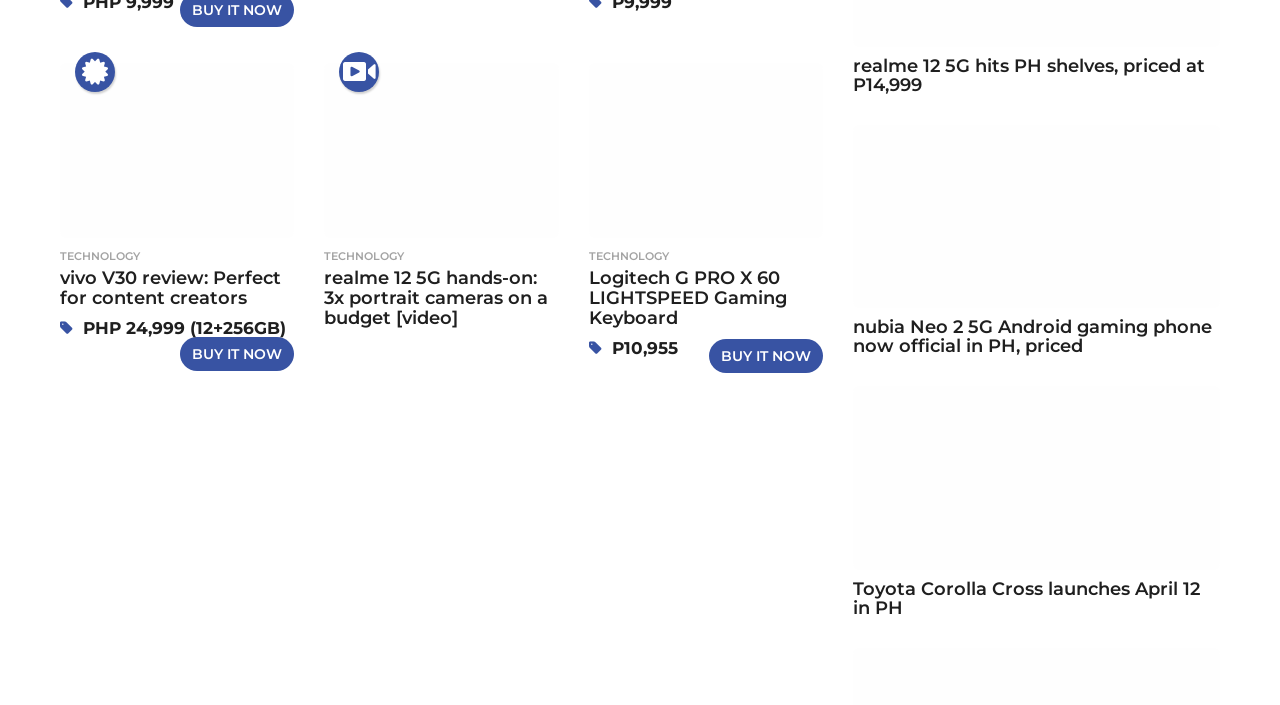Given the description: "Buy it now", determine the bounding box coordinates of the UI element. The coordinates should be formatted as four float numbers between 0 and 1, [left, top, right, bottom].

[0.554, 0.48, 0.643, 0.529]